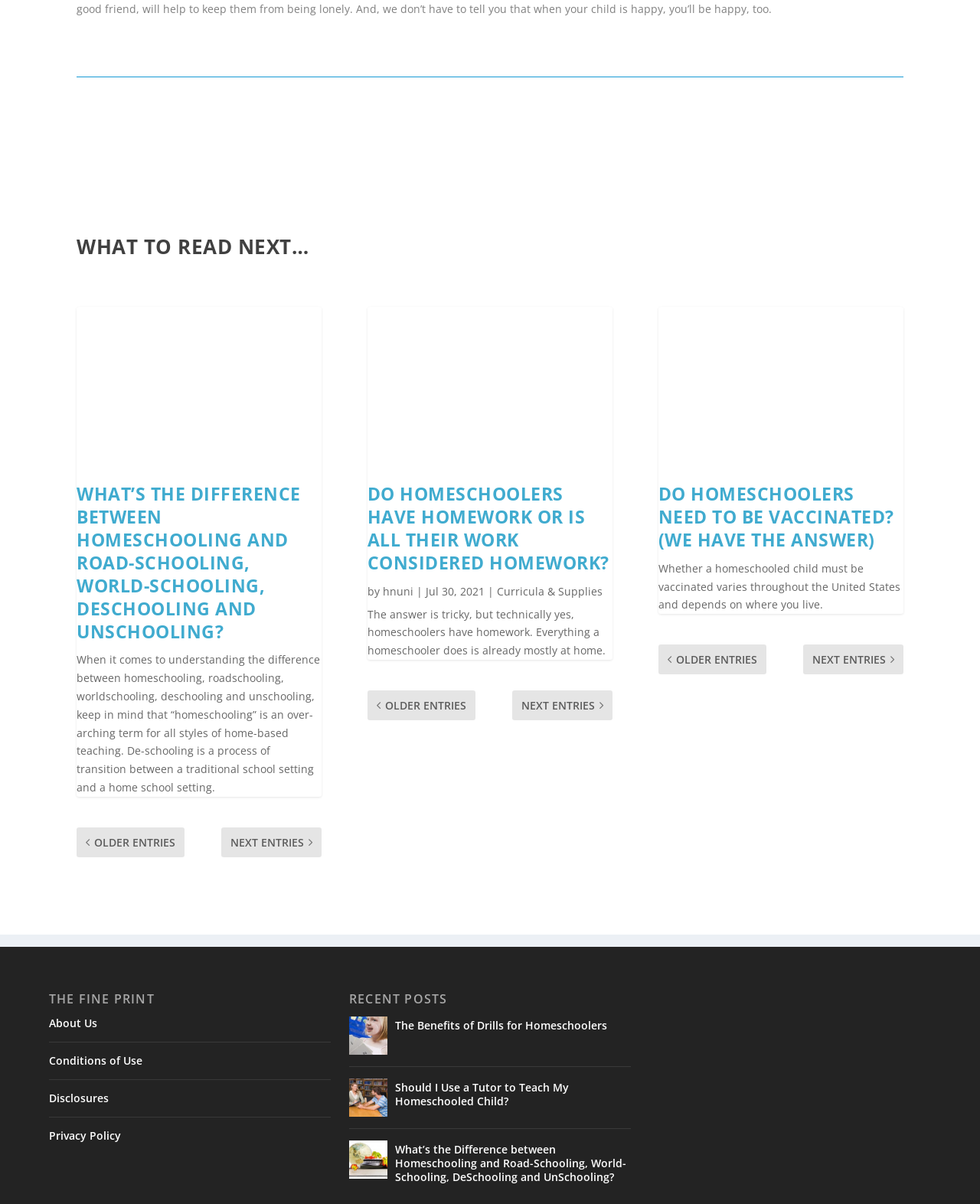Please locate the clickable area by providing the bounding box coordinates to follow this instruction: "Read the article about homeschooling and roadschooling".

[0.078, 0.274, 0.328, 0.401]